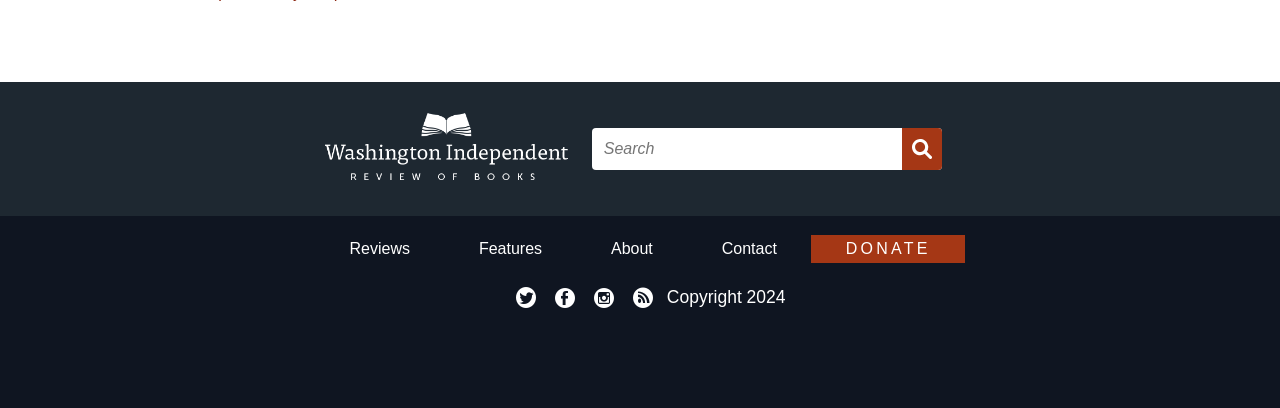Answer the question using only one word or a concise phrase: What year is the copyright for?

2024